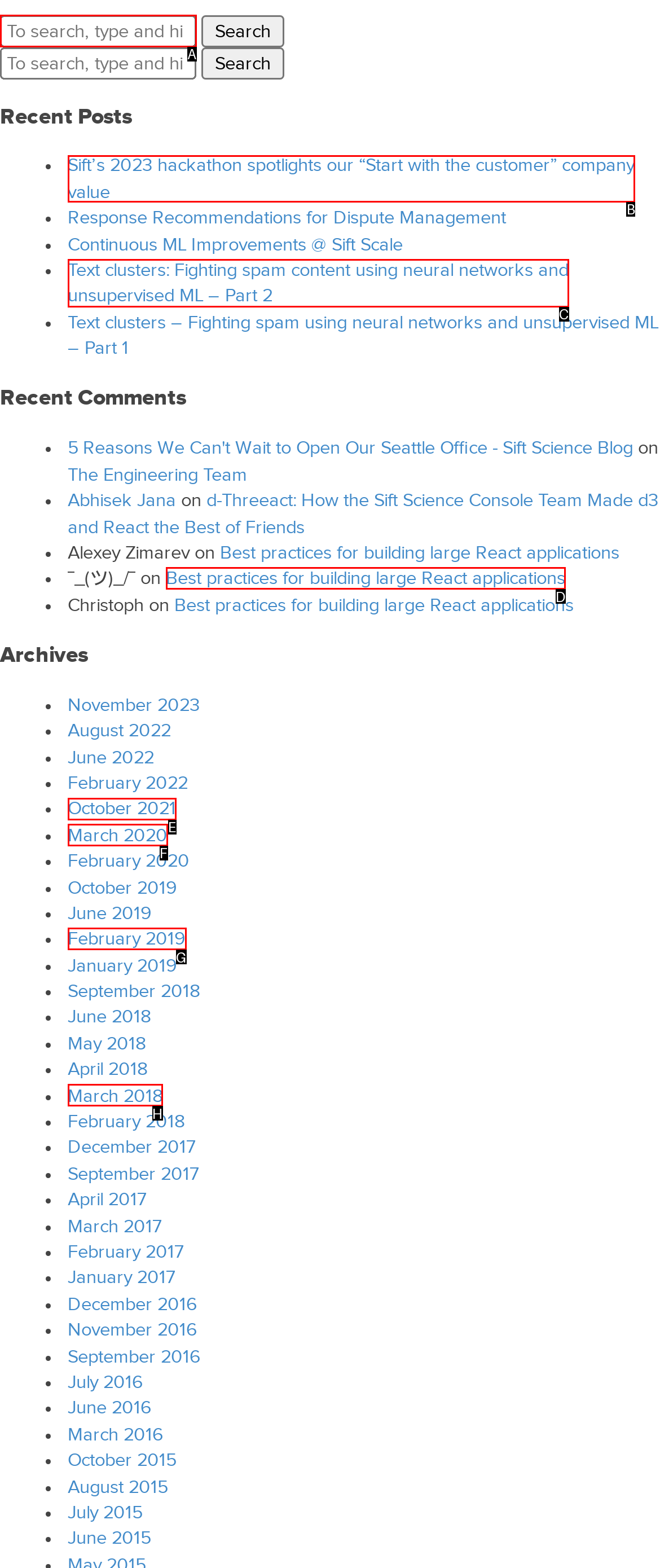Identify the appropriate choice to fulfill this task: Read the article 'Sift’s 2023 hackathon spotlights our “Start with the customer” company value'
Respond with the letter corresponding to the correct option.

B